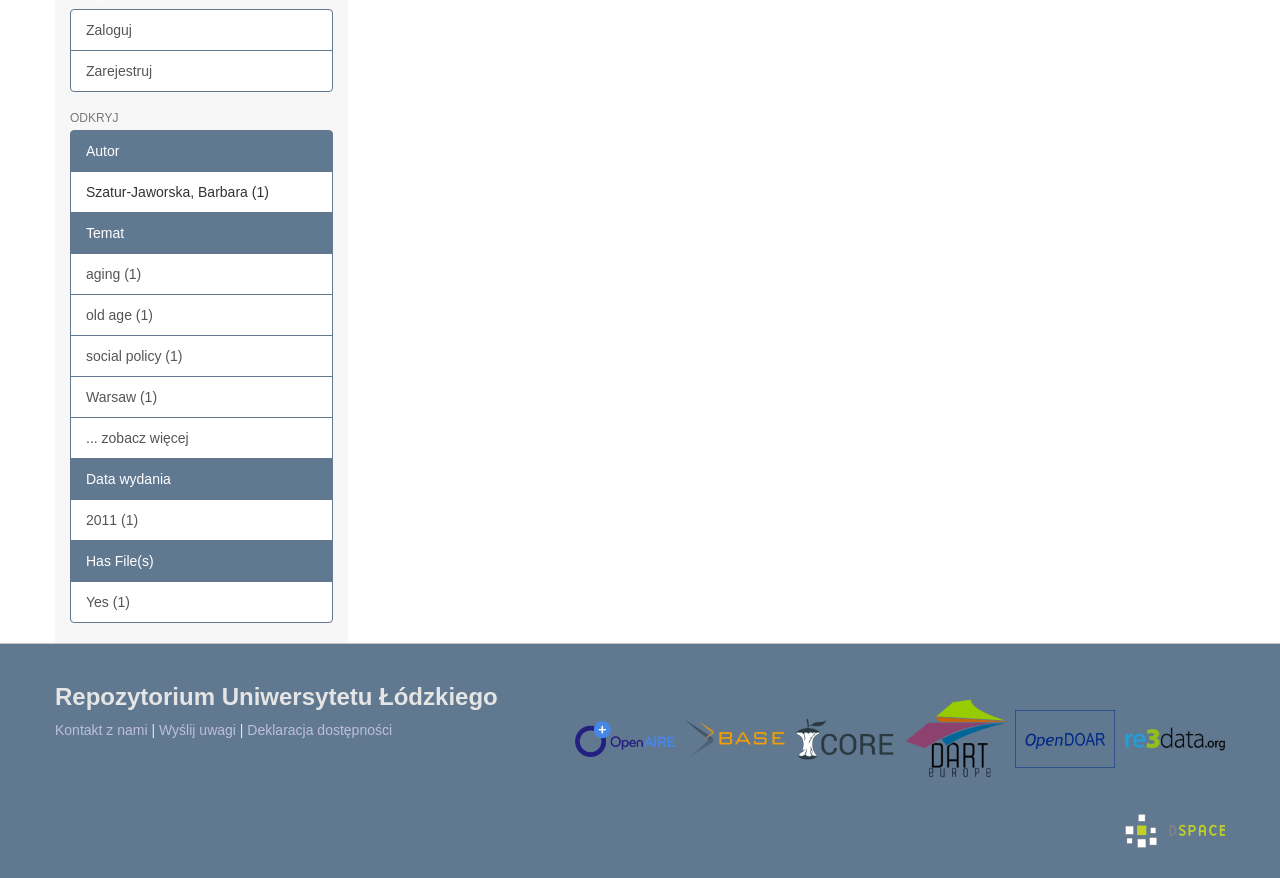Given the element description, predict the bounding box coordinates in the format (top-left x, top-left y, bottom-right x, bottom-right y). Make sure all values are between 0 and 1. Here is the element description: Yes (1)

[0.055, 0.661, 0.26, 0.709]